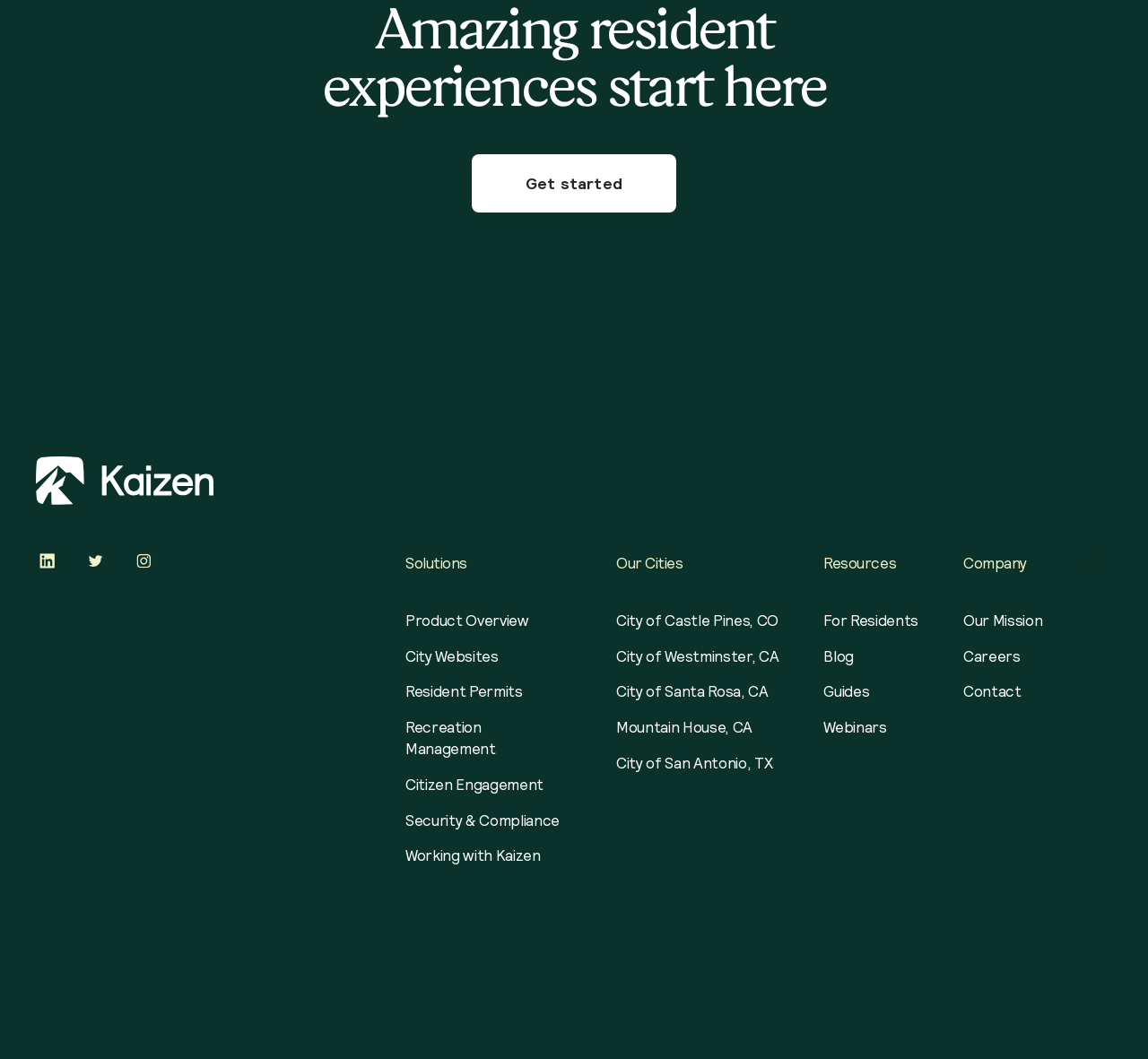Determine the bounding box coordinates of the element's region needed to click to follow the instruction: "Learn about 'City of Castle Pines, CO'". Provide these coordinates as four float numbers between 0 and 1, formatted as [left, top, right, bottom].

[0.537, 0.576, 0.678, 0.597]